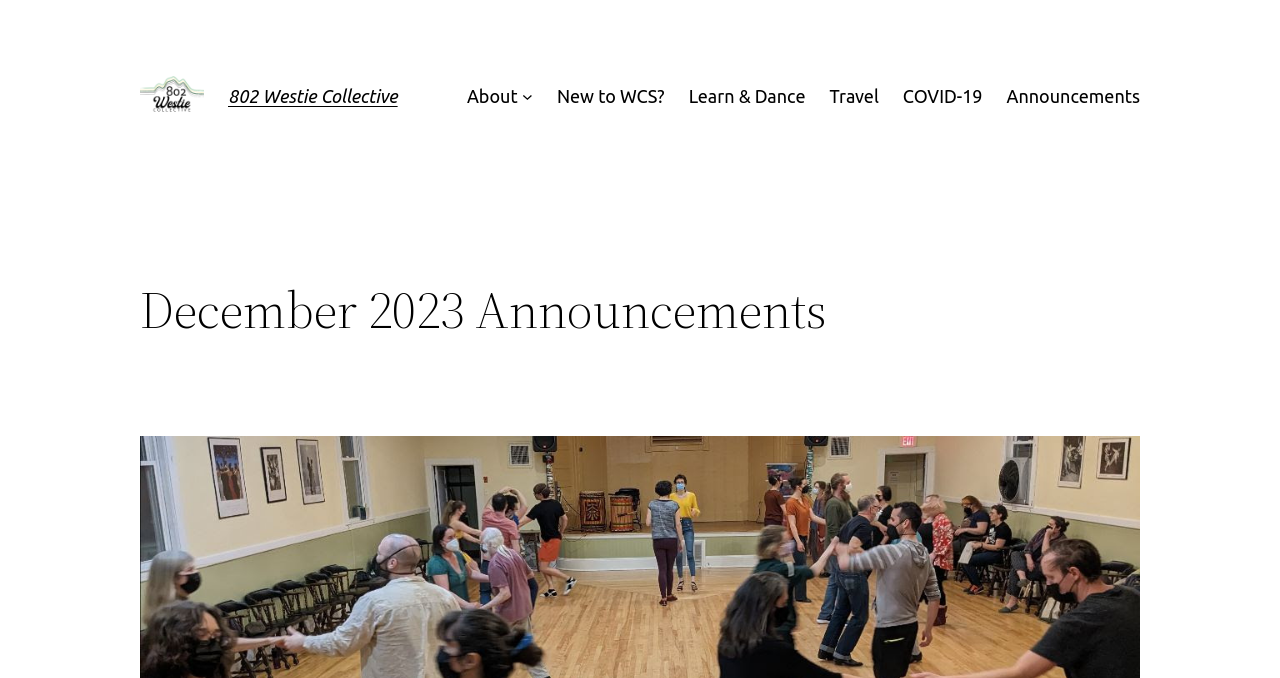Generate the text content of the main headline of the webpage.

802 Westie Collective